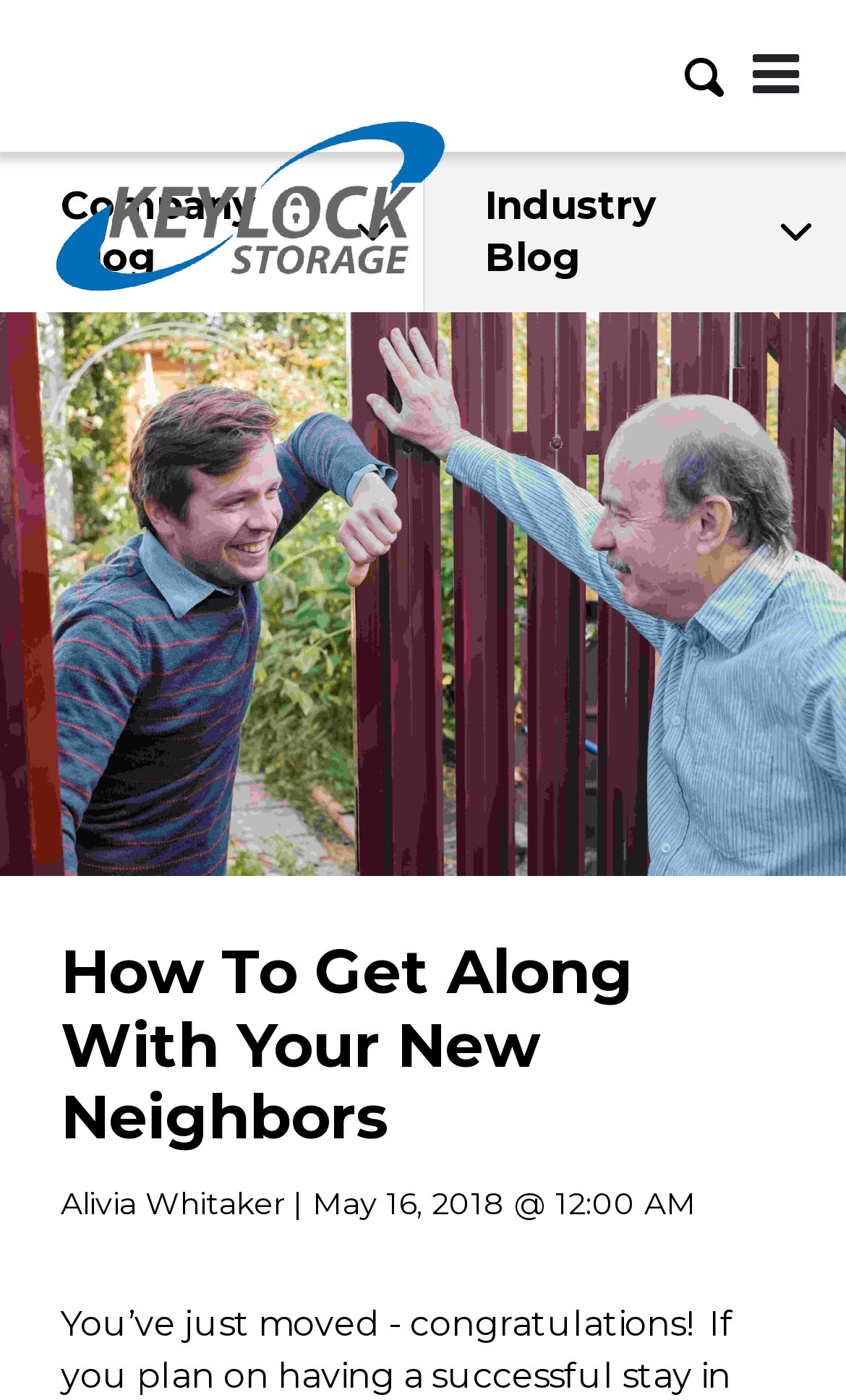What is the date of the article?
Provide an in-depth and detailed explanation in response to the question.

The date of the article is mentioned below the main heading, with a bounding box of [0.336, 0.845, 0.823, 0.873]. The text element contains the date 'May 16, 2018 @ 12:00 AM'.